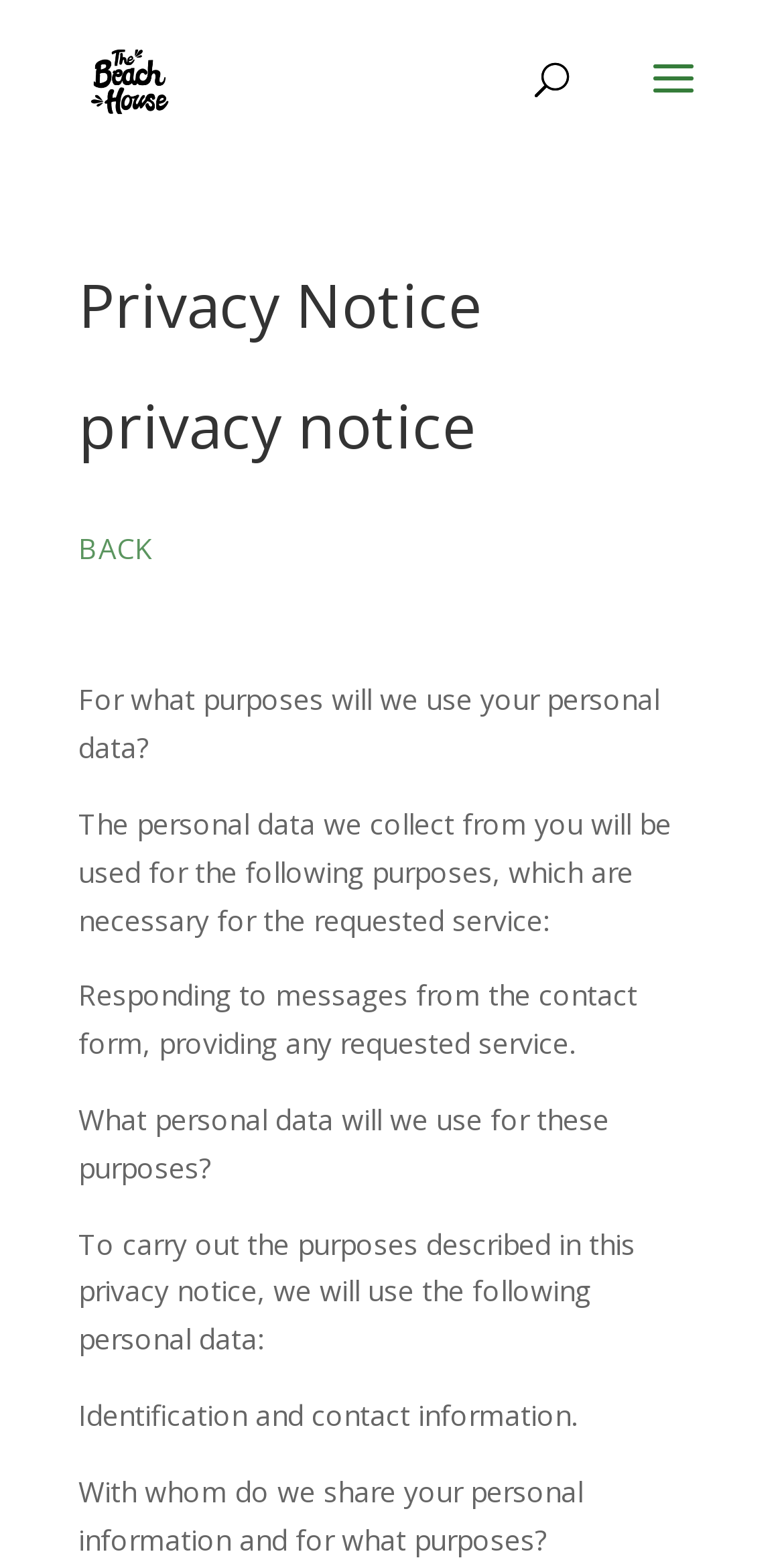Illustrate the webpage with a detailed description.

The webpage is titled "Privacy Notice - Beach House" and has a prominent link to "Beach House" at the top left, accompanied by a small image of the same name. 

Below the title, there is a search bar spanning across the top of the page. 

The main content of the page is divided into sections, each with a clear heading. The first heading, "Privacy Notice", is followed by a subheading "privacy notice". 

Below the subheading, there is a "BACK" link, and then a series of paragraphs explaining the purposes of collecting personal data. The text explains that the collected data will be used for responding to messages from the contact form and providing requested services. 

Further down, there are sections explaining what personal data will be used for these purposes, including identification and contact information. The page also discusses with whom the personal information will be shared and for what purposes.